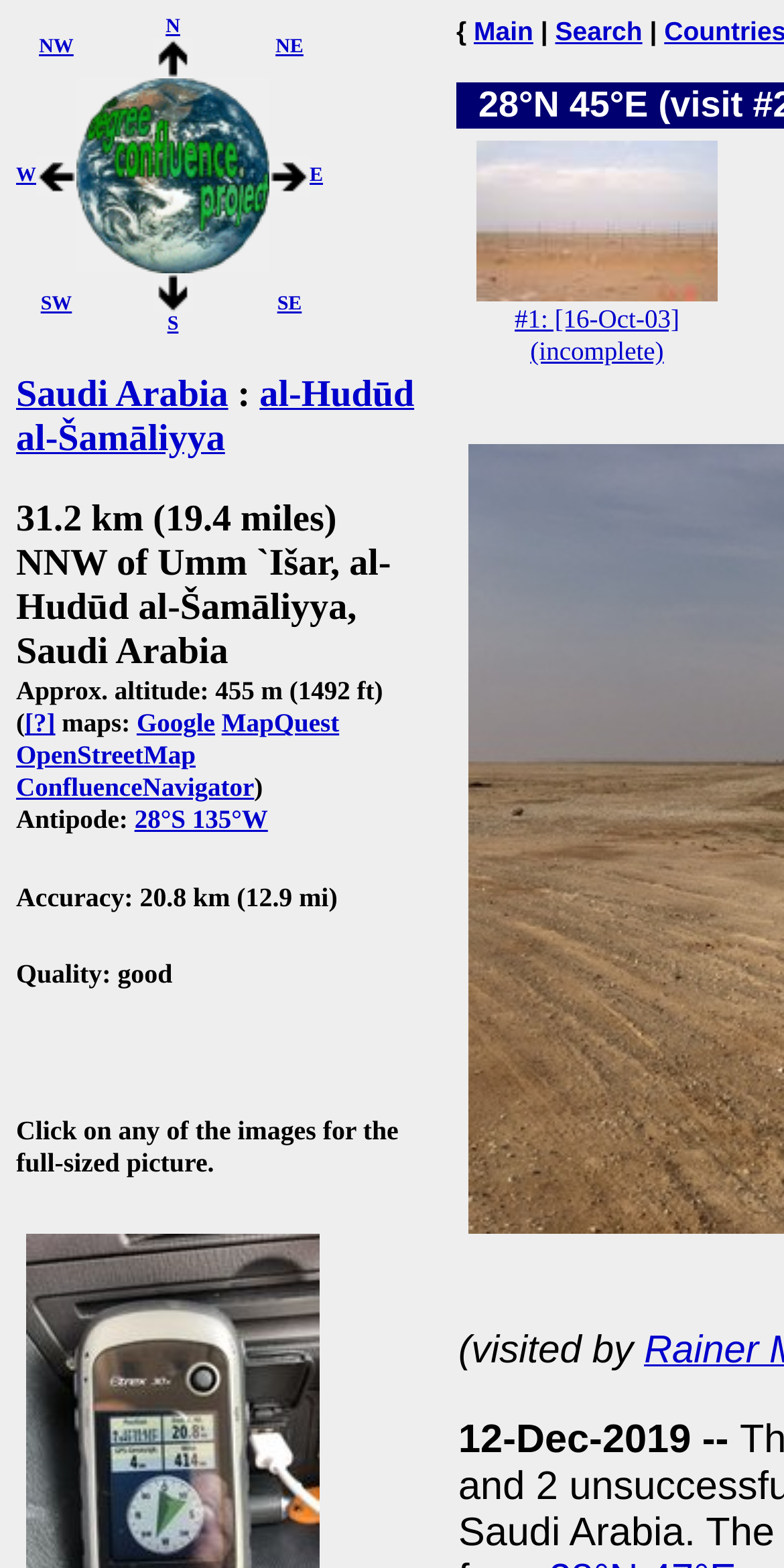Please give a short response to the question using one word or a phrase:
How many visits are listed on the webpage?

2